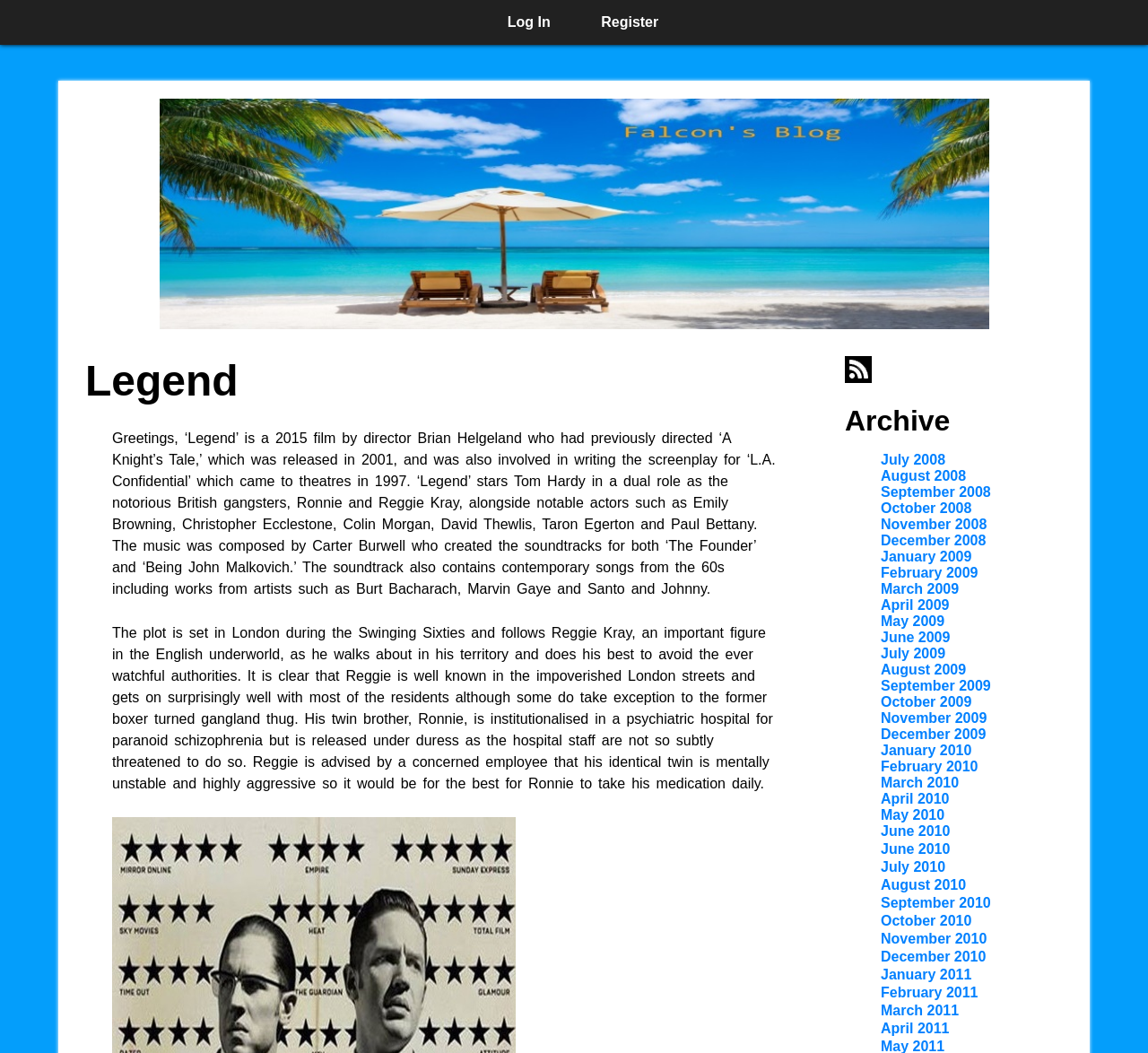Extract the bounding box coordinates of the UI element described: "Register". Provide the coordinates in the format [left, top, right, bottom] with values ranging from 0 to 1.

[0.511, 0.0, 0.586, 0.043]